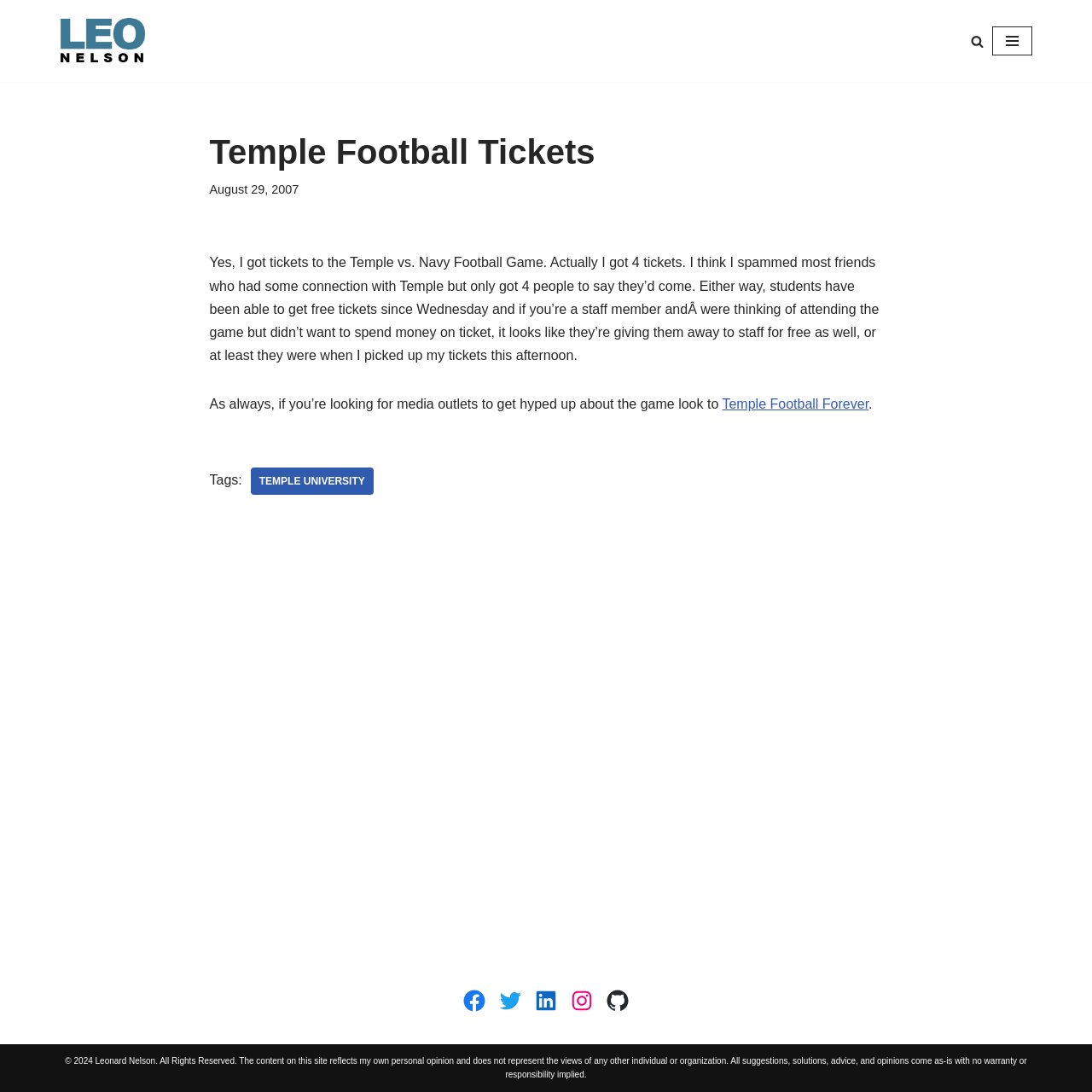Please respond to the question with a concise word or phrase:
What is the date of the Temple vs. Navy Football Game?

August 29, 2007